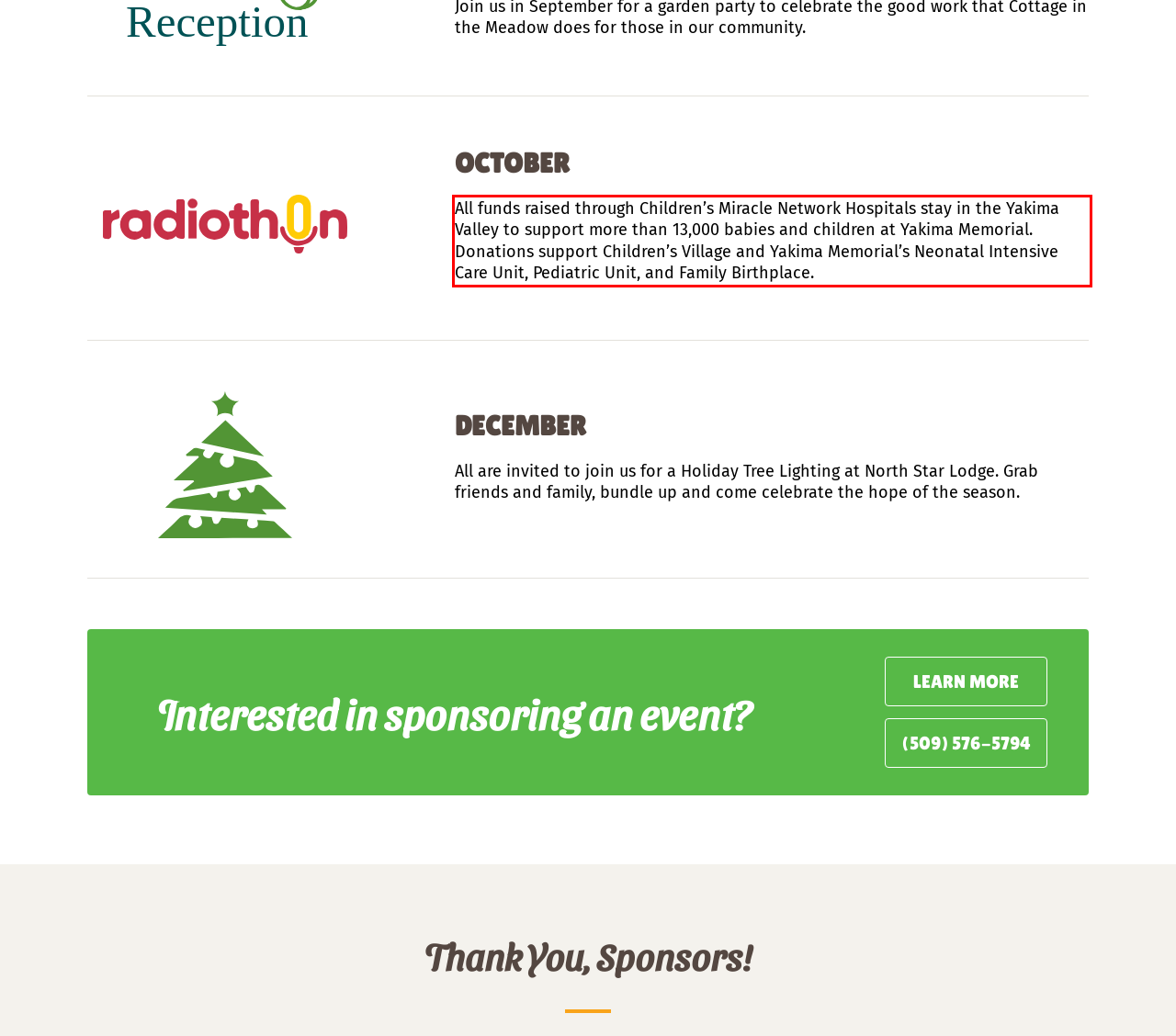Please analyze the screenshot of a webpage and extract the text content within the red bounding box using OCR.

All funds raised through Children’s Miracle Network Hospitals stay in the Yakima Valley to support more than 13,000 babies and children at Yakima Memorial. Donations support Children’s Village and Yakima Memorial’s Neonatal Intensive Care Unit, Pediatric Unit, and Family Birthplace.